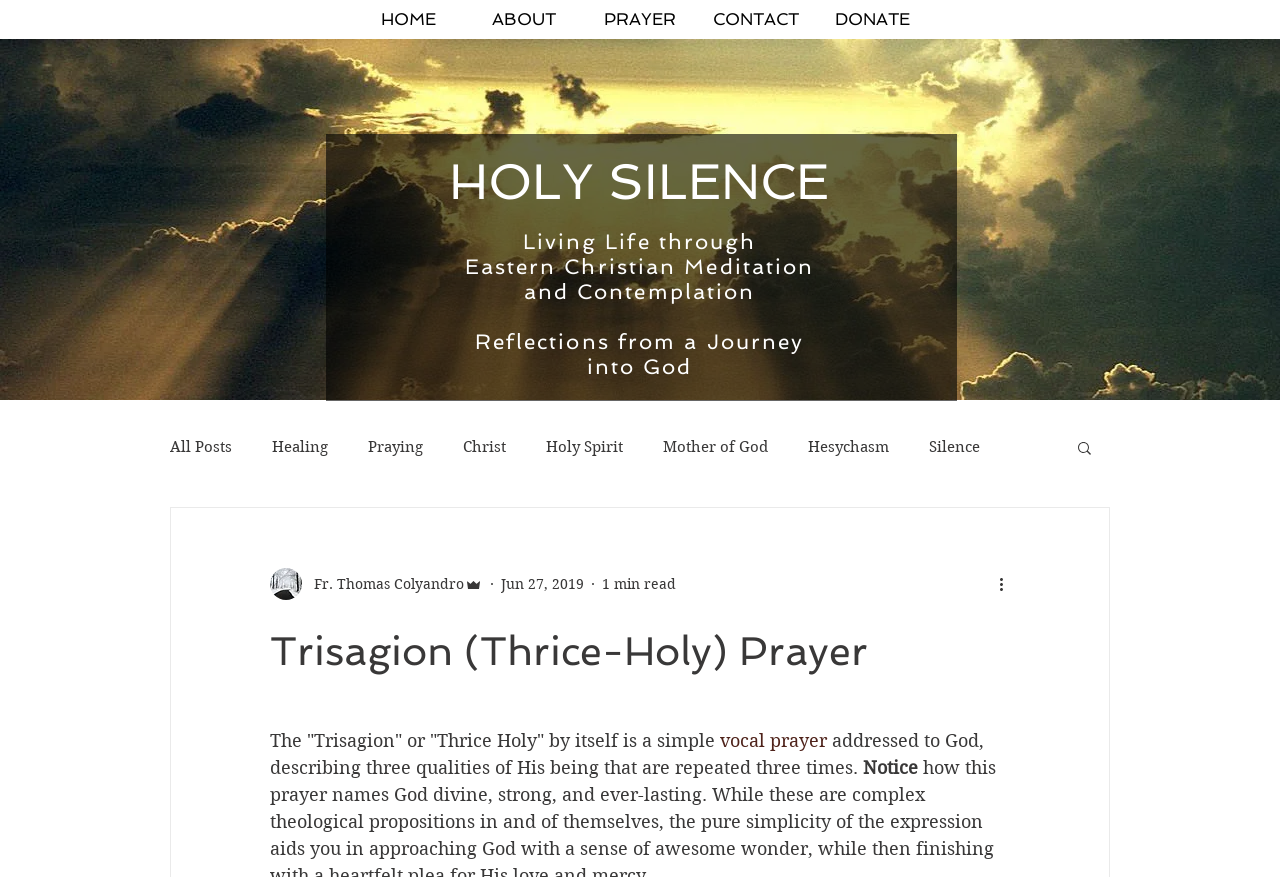Identify the bounding box coordinates of the area you need to click to perform the following instruction: "Click the 'All Posts' link".

[0.133, 0.499, 0.181, 0.52]